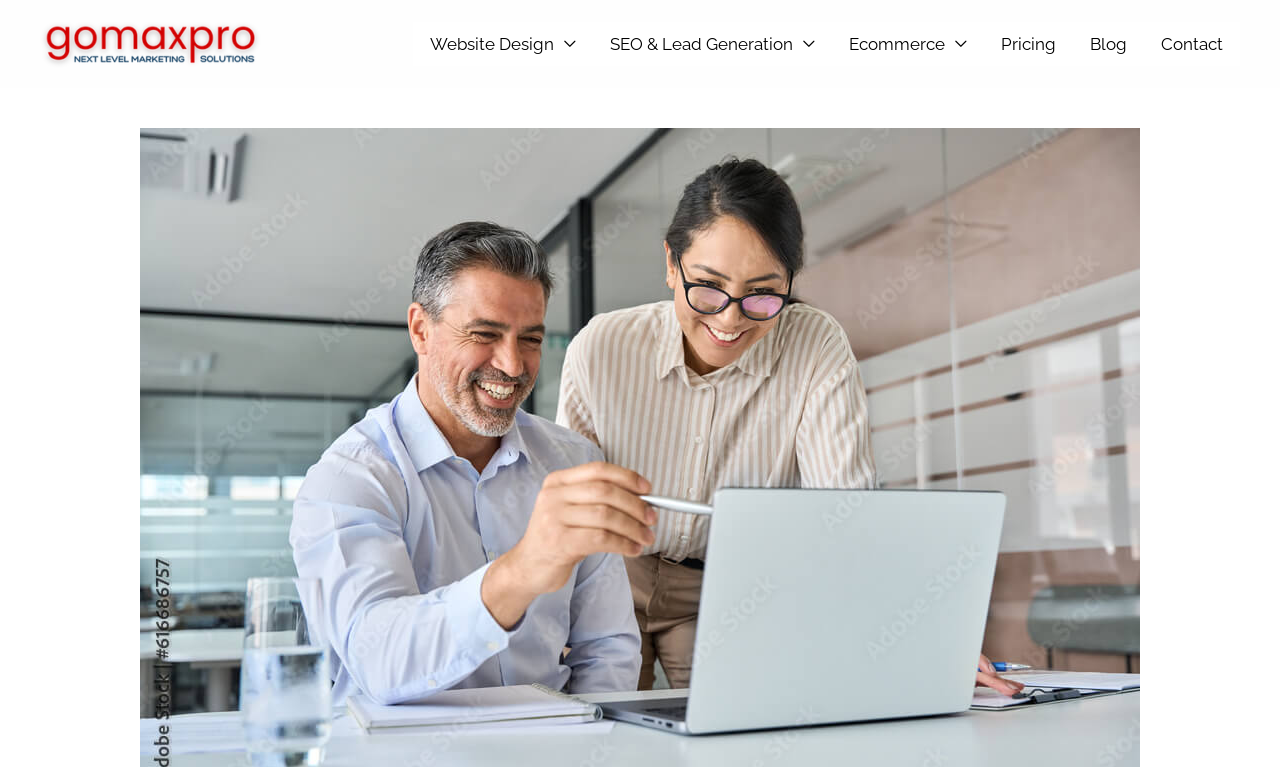What is the third navigation link?
Please provide a single word or phrase as the answer based on the screenshot.

Ecommerce